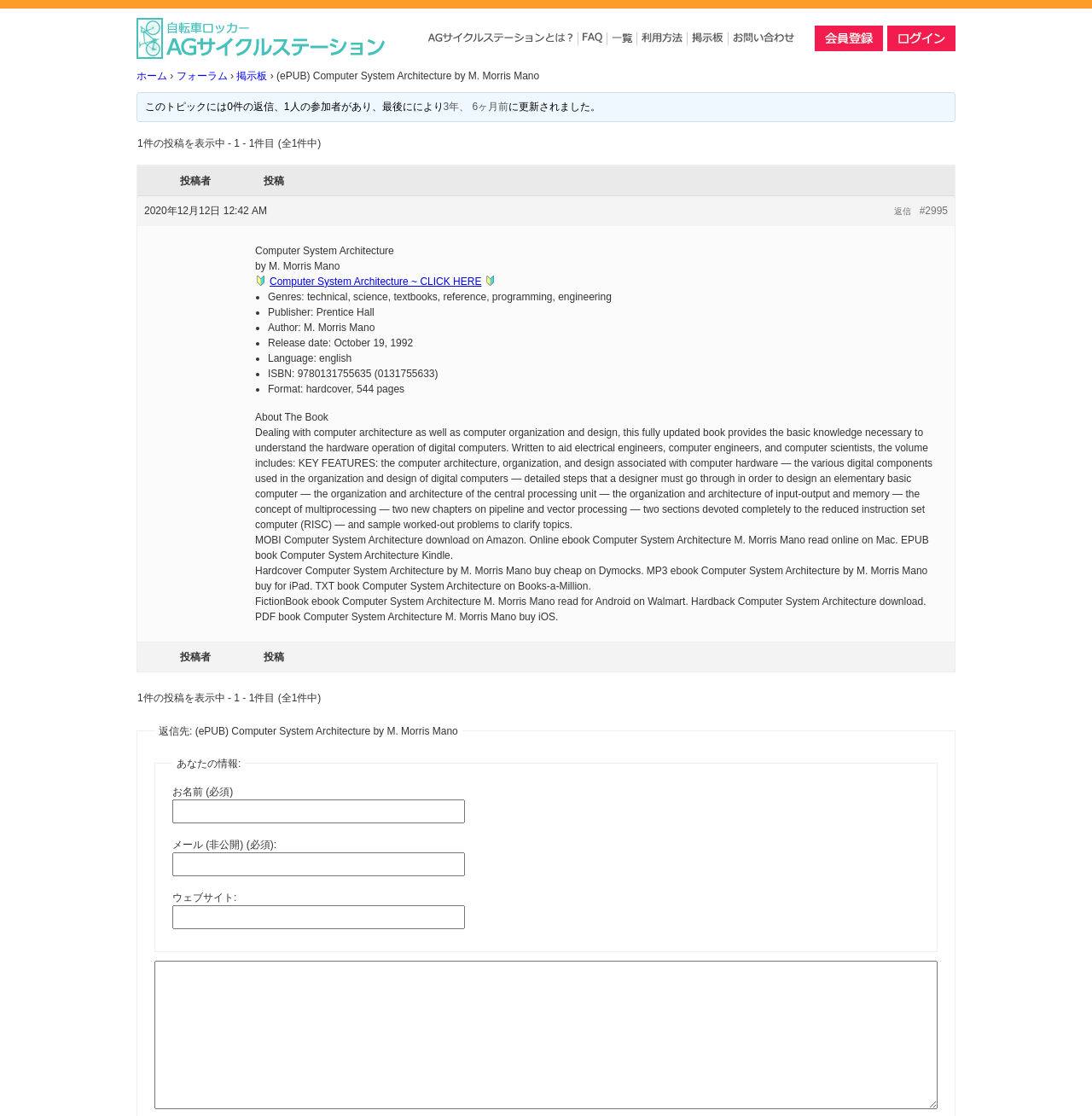What is the purpose of the textbox labeled 'お名前 (必須)'?
Can you give a detailed and elaborate answer to the question?

I inferred the answer by analyzing the context of the textbox, which is part of a form that appears to be collecting user information, and the label 'お名前 (必須)' suggests that it is required to input one's name.